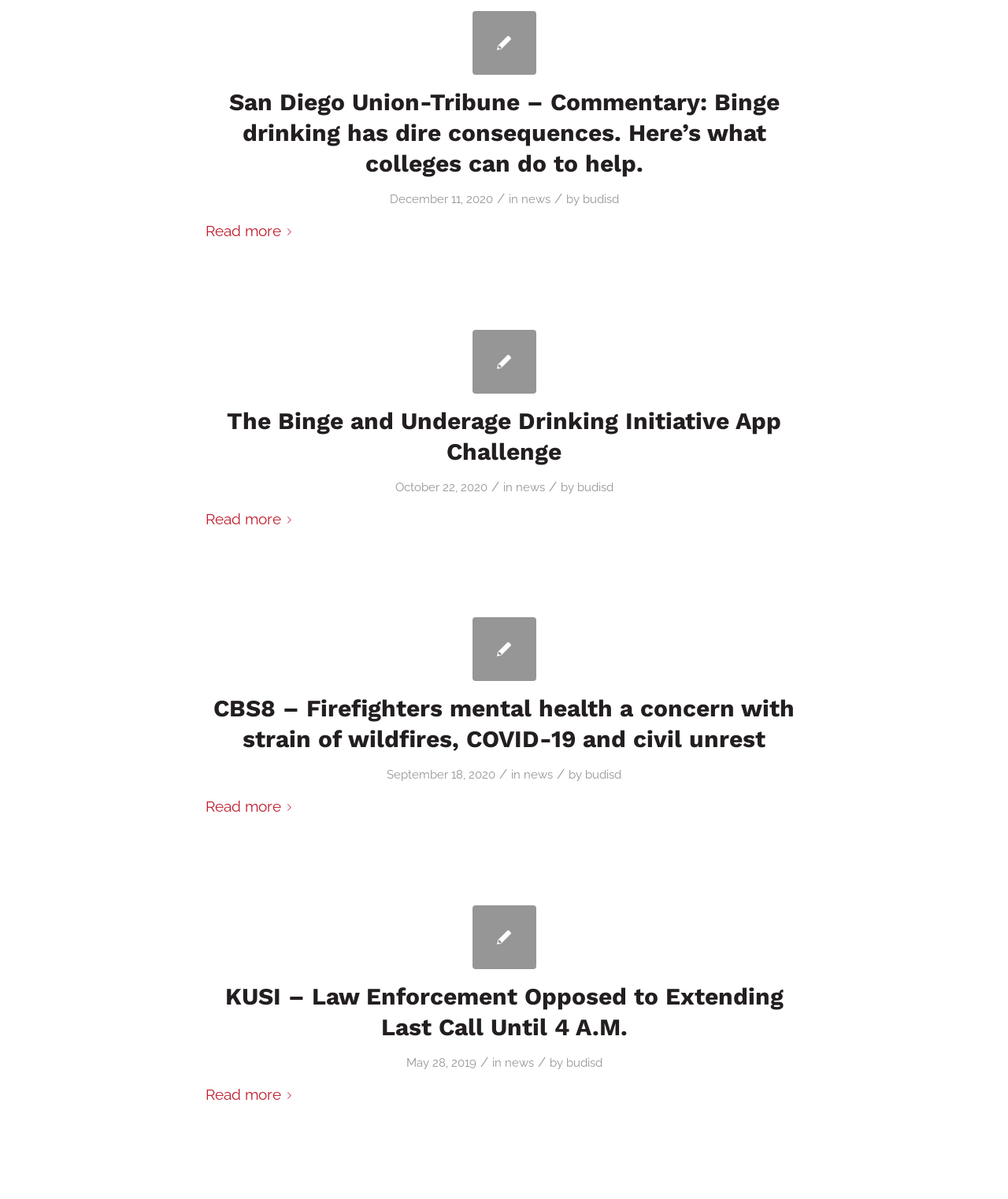Please identify the bounding box coordinates of the element I need to click to follow this instruction: "Read more about CBS8 – Firefighters mental health a concern with strain of wildfires, COVID-19 and civil unrest".

[0.204, 0.662, 0.295, 0.685]